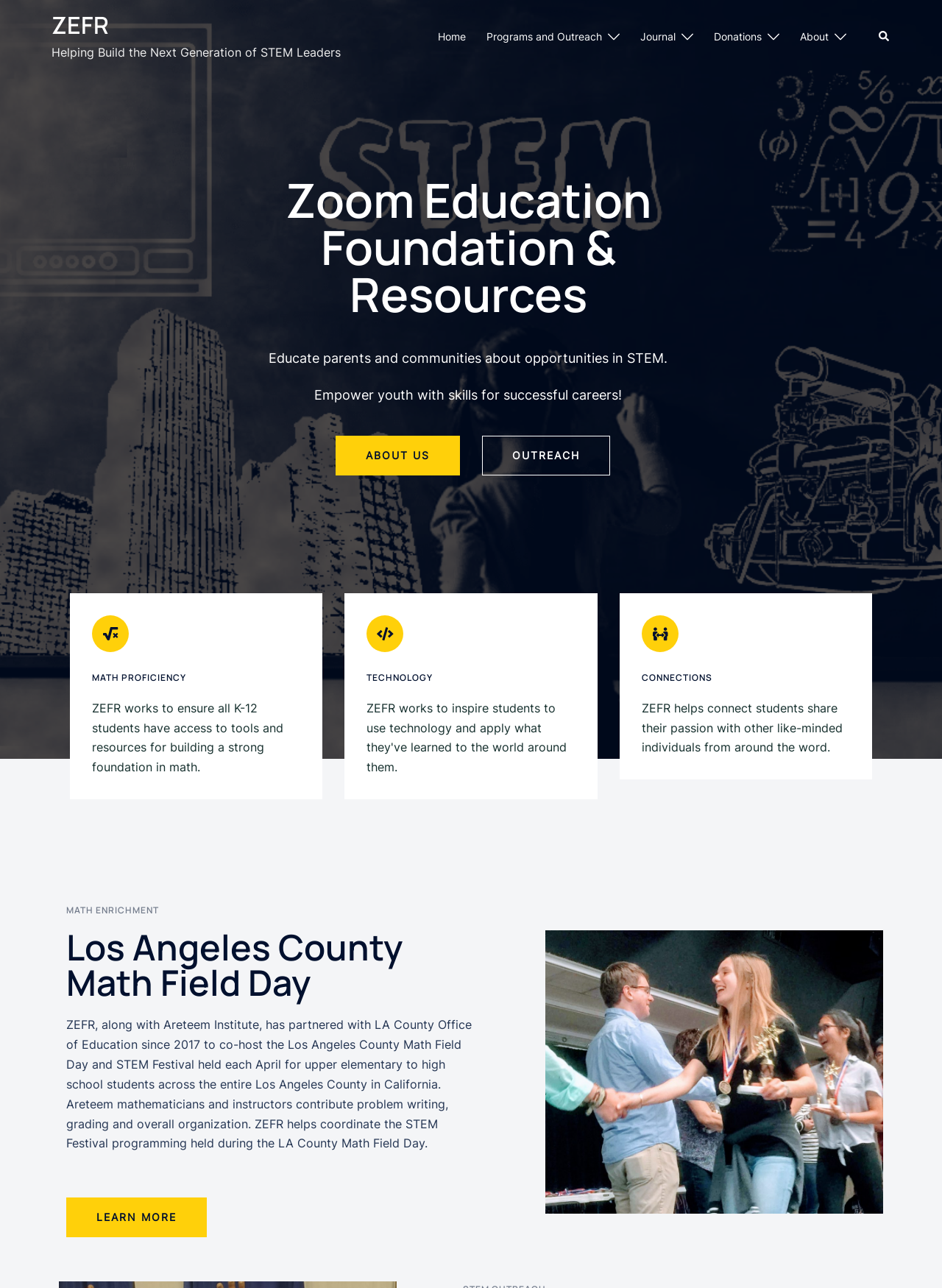Please use the details from the image to answer the following question comprehensively:
What event does ZEFR co-host with Areteem Institute?

The webpage states that ZEFR, along with Areteem Institute, has partnered with LA County Office of Education since 2017 to co-host the Los Angeles County Math Field Day and STEM Festival, which is held each April for upper elementary to high school students across the entire Los Angeles County in California.